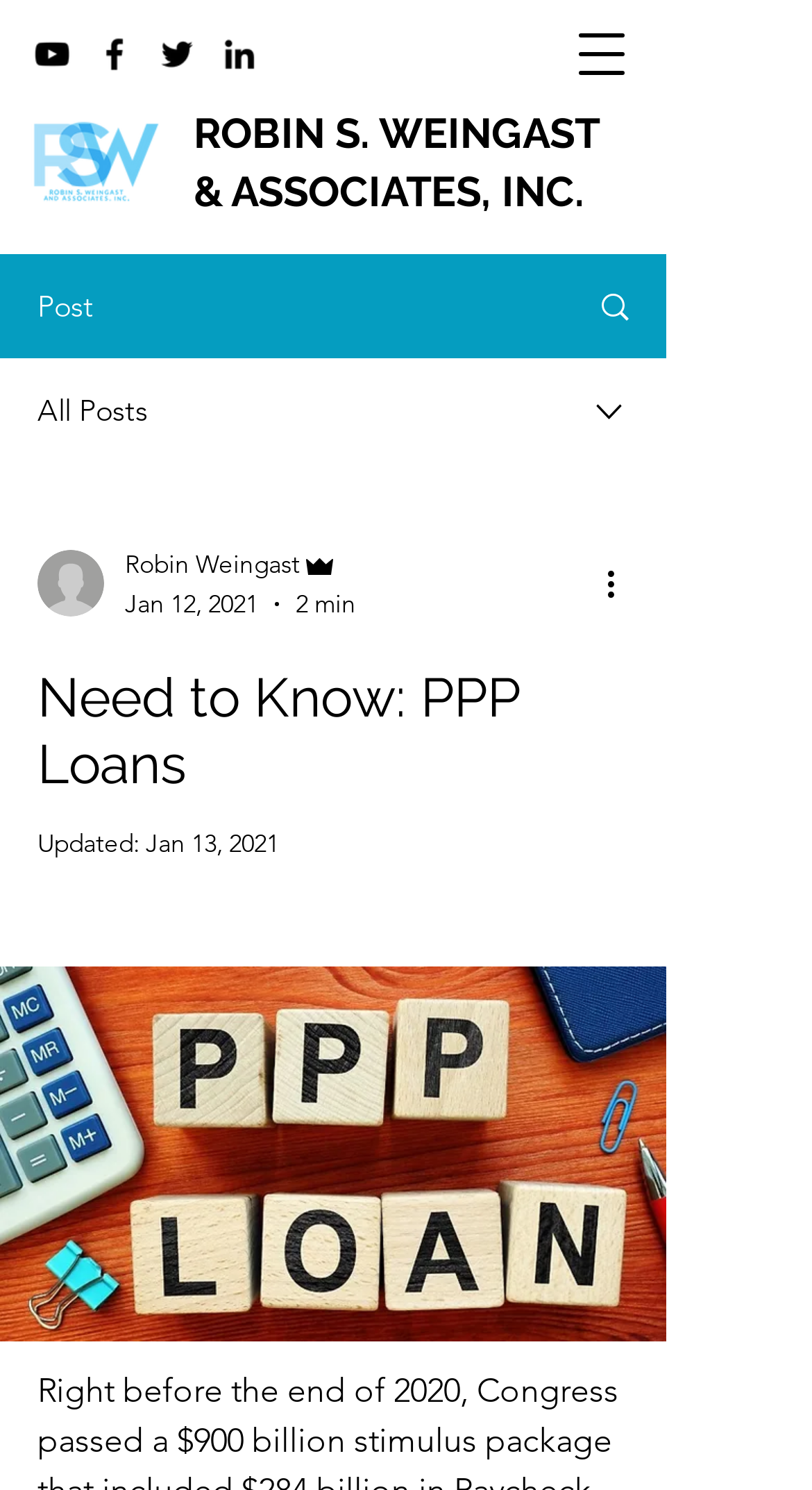What is the social media platform represented by the image with the text 'facebook'?
Using the visual information, reply with a single word or short phrase.

Facebook